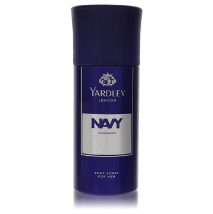Describe all the important aspects and features visible in the image.

The image features the Yardley Navy Body Spray designed for men. It comes in a sleek, dark blue canister, prominently displaying the brand name "Yardley London" along with the product title "Navy" in bold letters. This body spray is marketed as a refreshing scent for men, ideal for daily use or special occasions. The packaging reflects a modern and sophisticated aesthetic, appealing to those looking for an elegant fragrance experience. The product is priced at $10.99 USD, highlighting its affordable luxury.